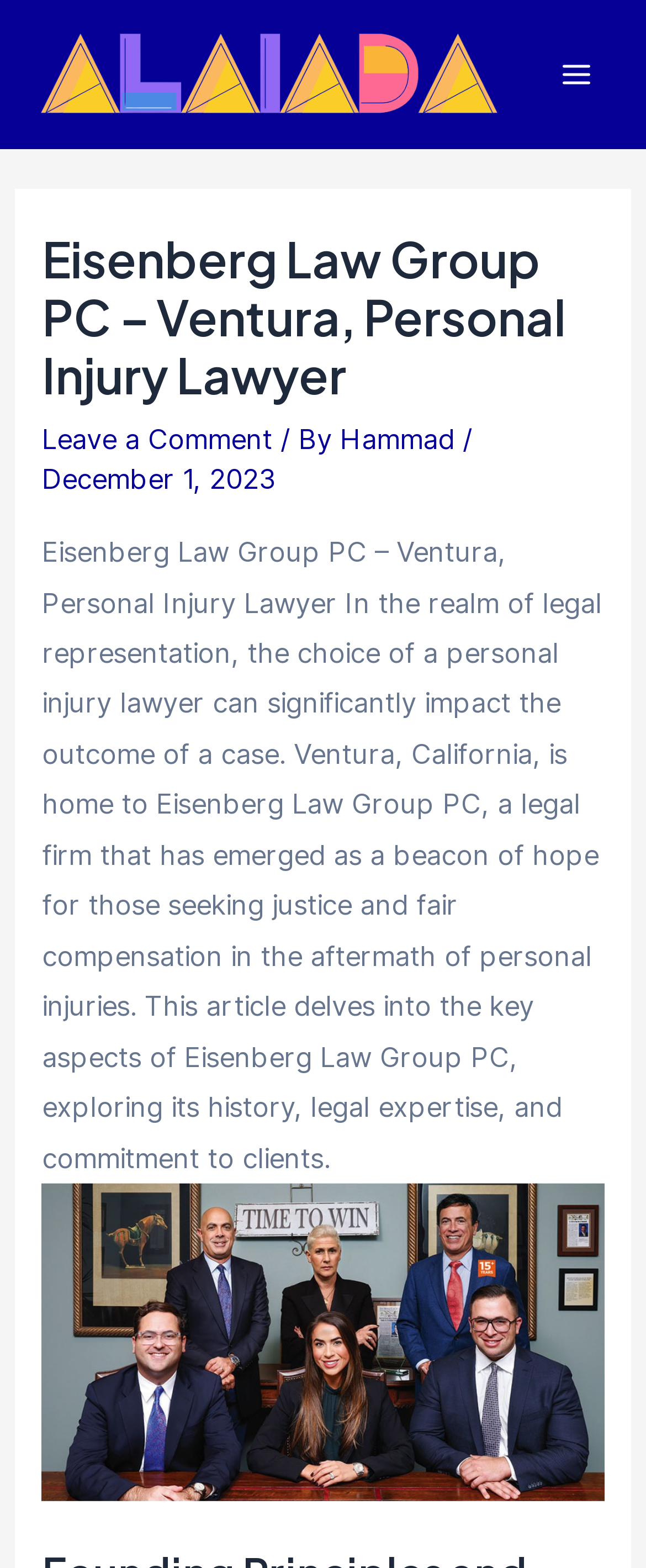What is the name of the law group?
Answer the question with just one word or phrase using the image.

Eisenberg Law Group PC